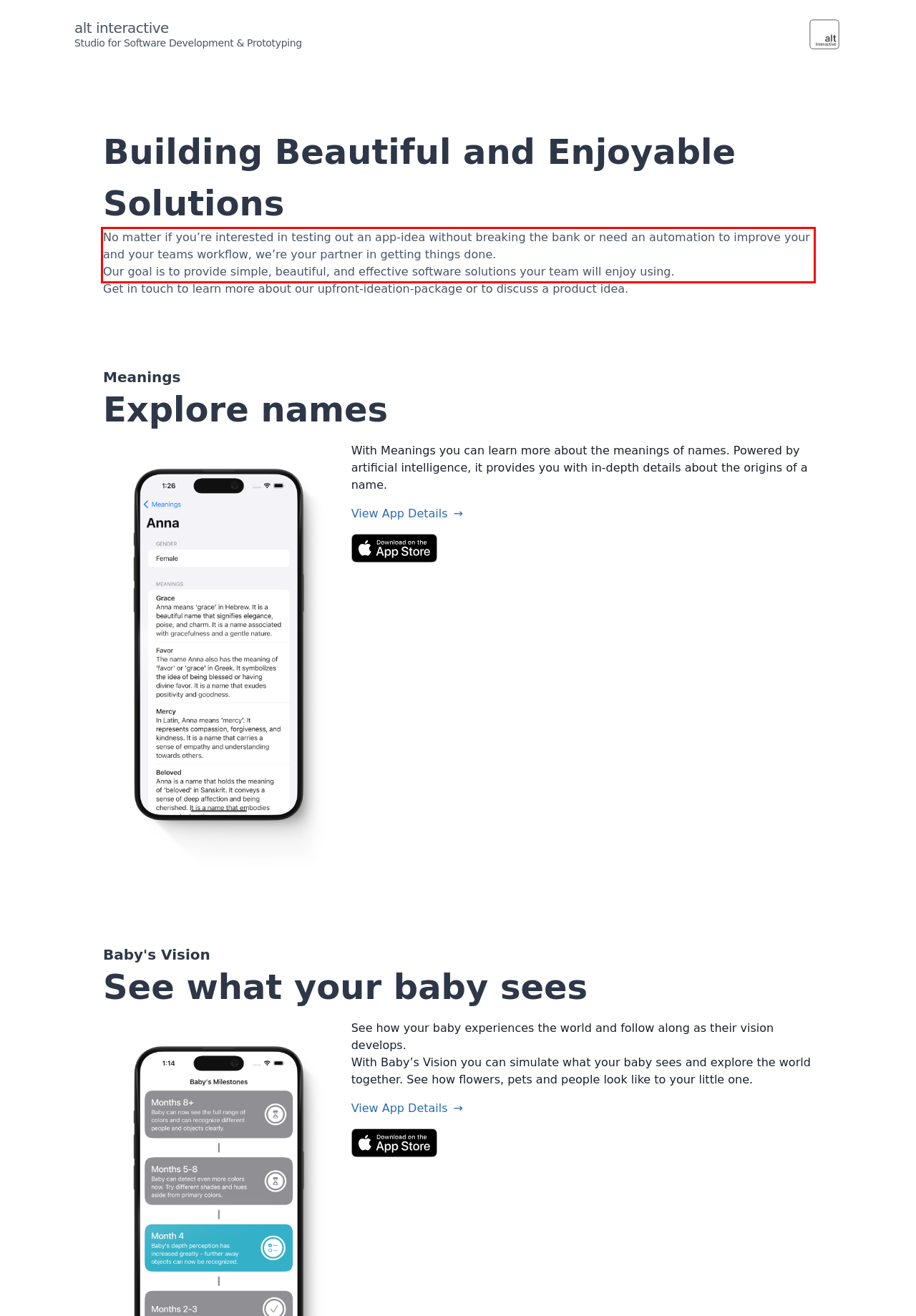Using the provided webpage screenshot, recognize the text content in the area marked by the red bounding box.

No matter if you’re interested in testing out an app-idea without breaking the bank or need an automation to improve your and your teams workflow, we’re your partner in getting things done. Our goal is to provide simple, beautiful, and effective software solutions your team will enjoy using.